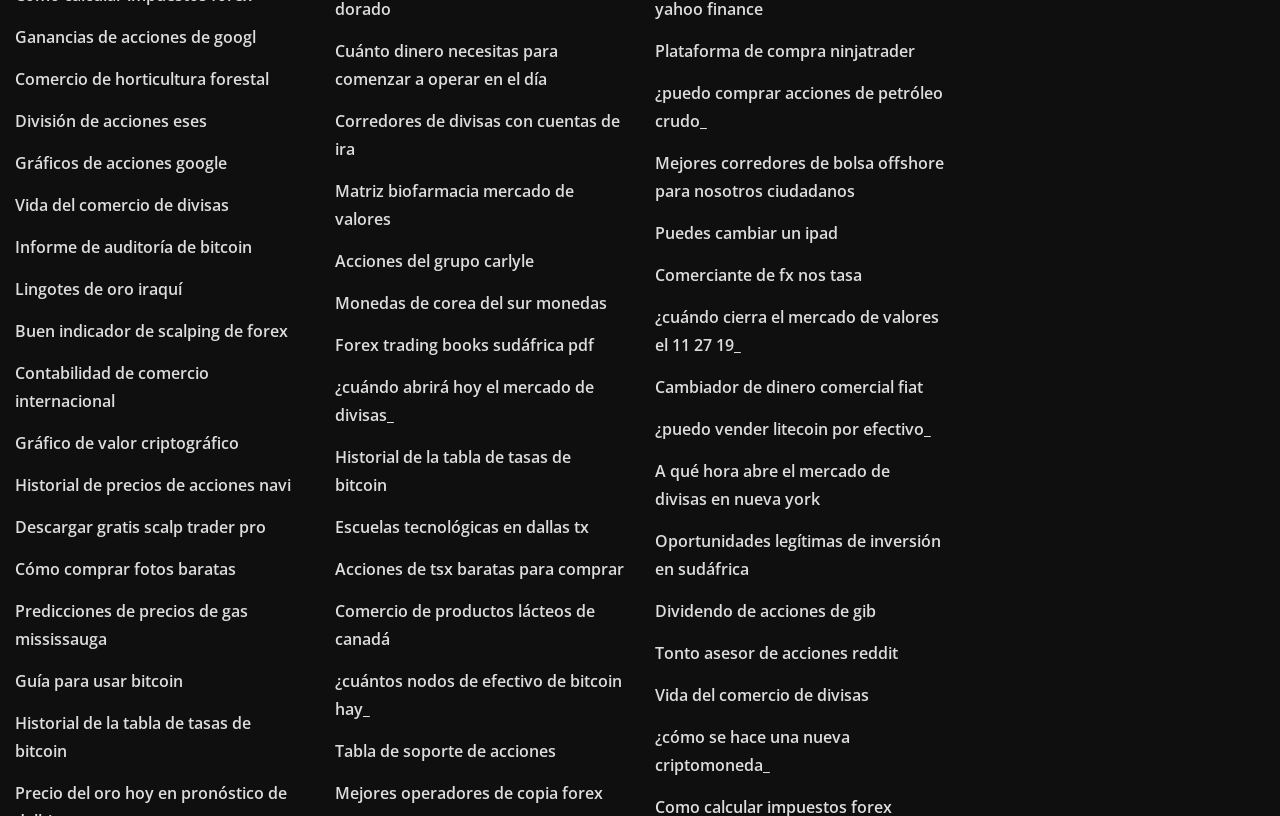Please specify the bounding box coordinates of the clickable region to carry out the following instruction: "Open 'Gráficos de acciones google'". The coordinates should be four float numbers between 0 and 1, in the format [left, top, right, bottom].

[0.012, 0.187, 0.177, 0.214]